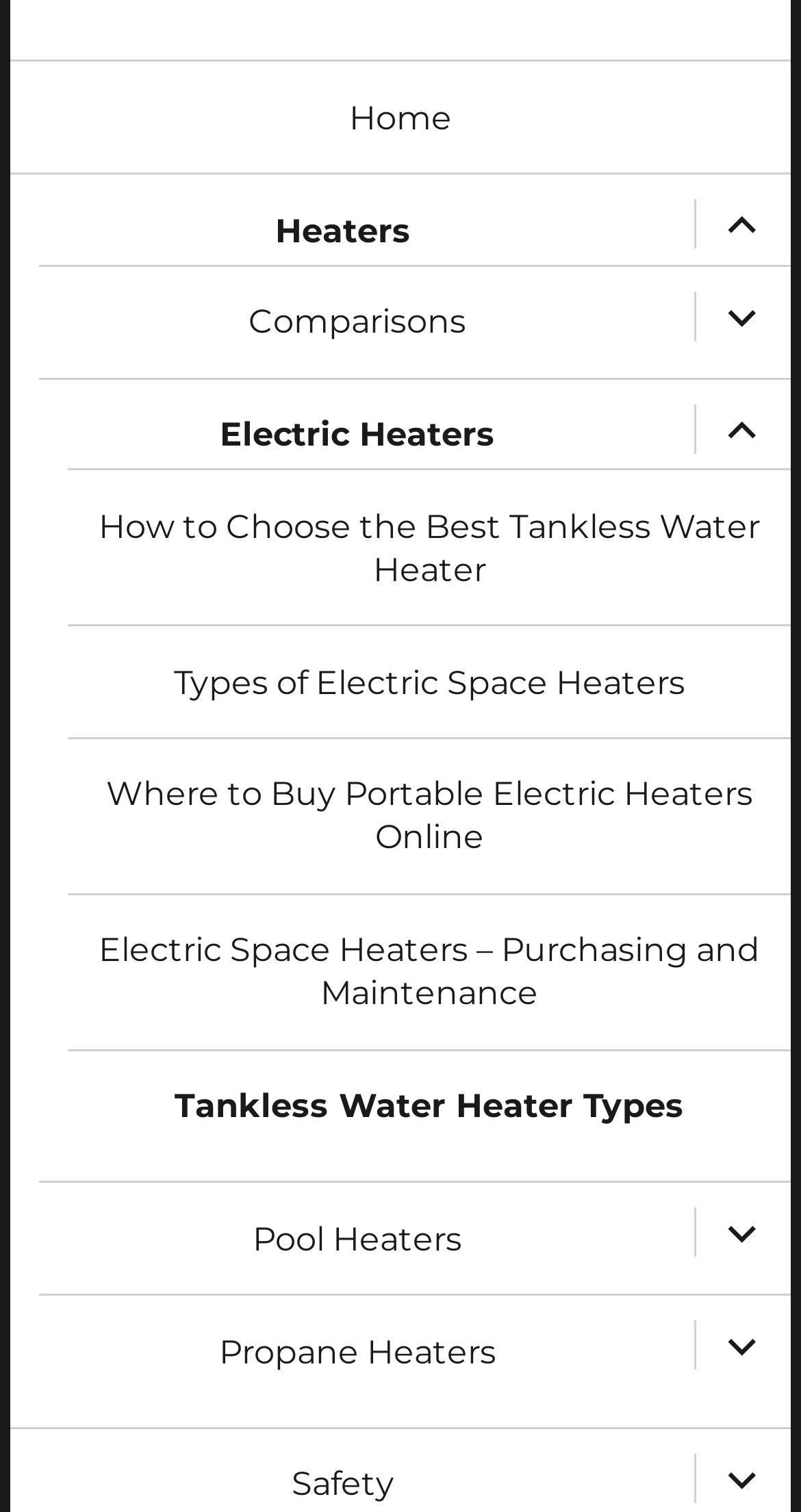Analyze the image and provide a detailed answer to the question: How many types of heaters are listed?

I counted the number of link elements with text related to heaters, such as 'Electric Heaters', 'Pool Heaters', 'Propane Heaters', and so on. There are five types of heaters listed.